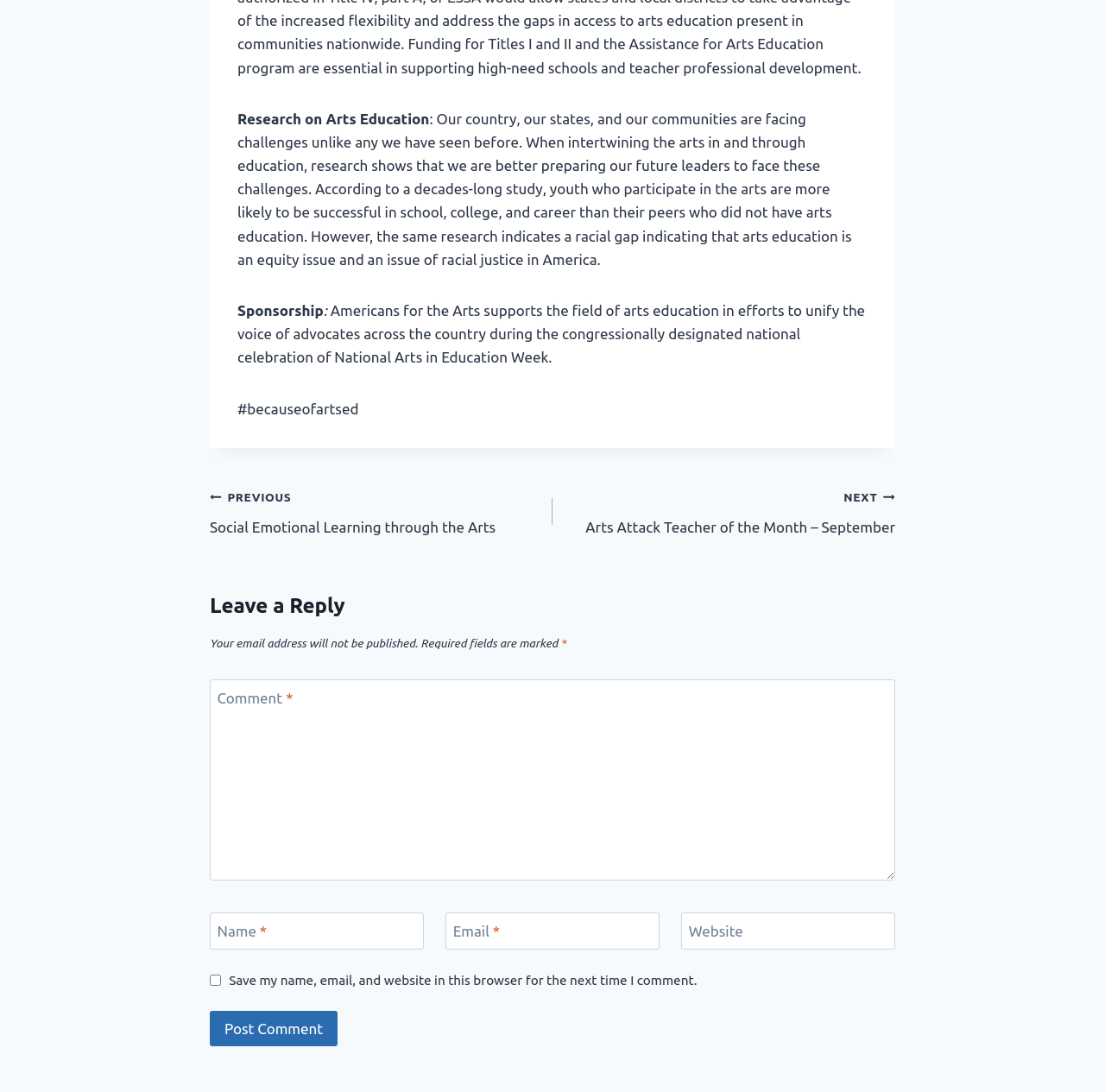What is the purpose of the 'Sponsorship' section?
Give a single word or phrase answer based on the content of the image.

Supporting arts education